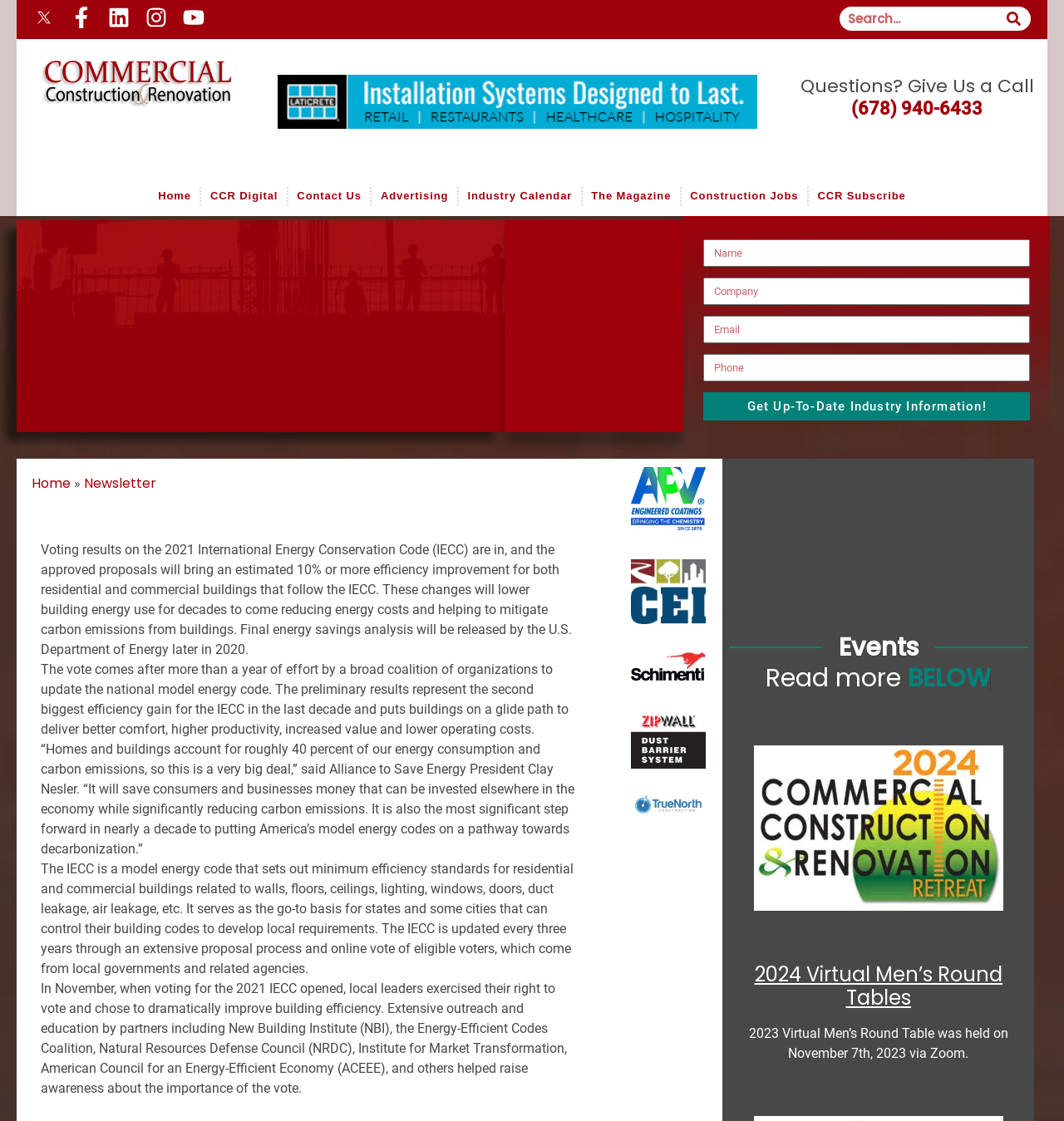Analyze the image and deliver a detailed answer to the question: How many social media links are there?

I counted the number of links under the 'Social Media' element, which are Facebook, Linkedin, Instagram, and Youtube, and found that there are 5 social media links in total.